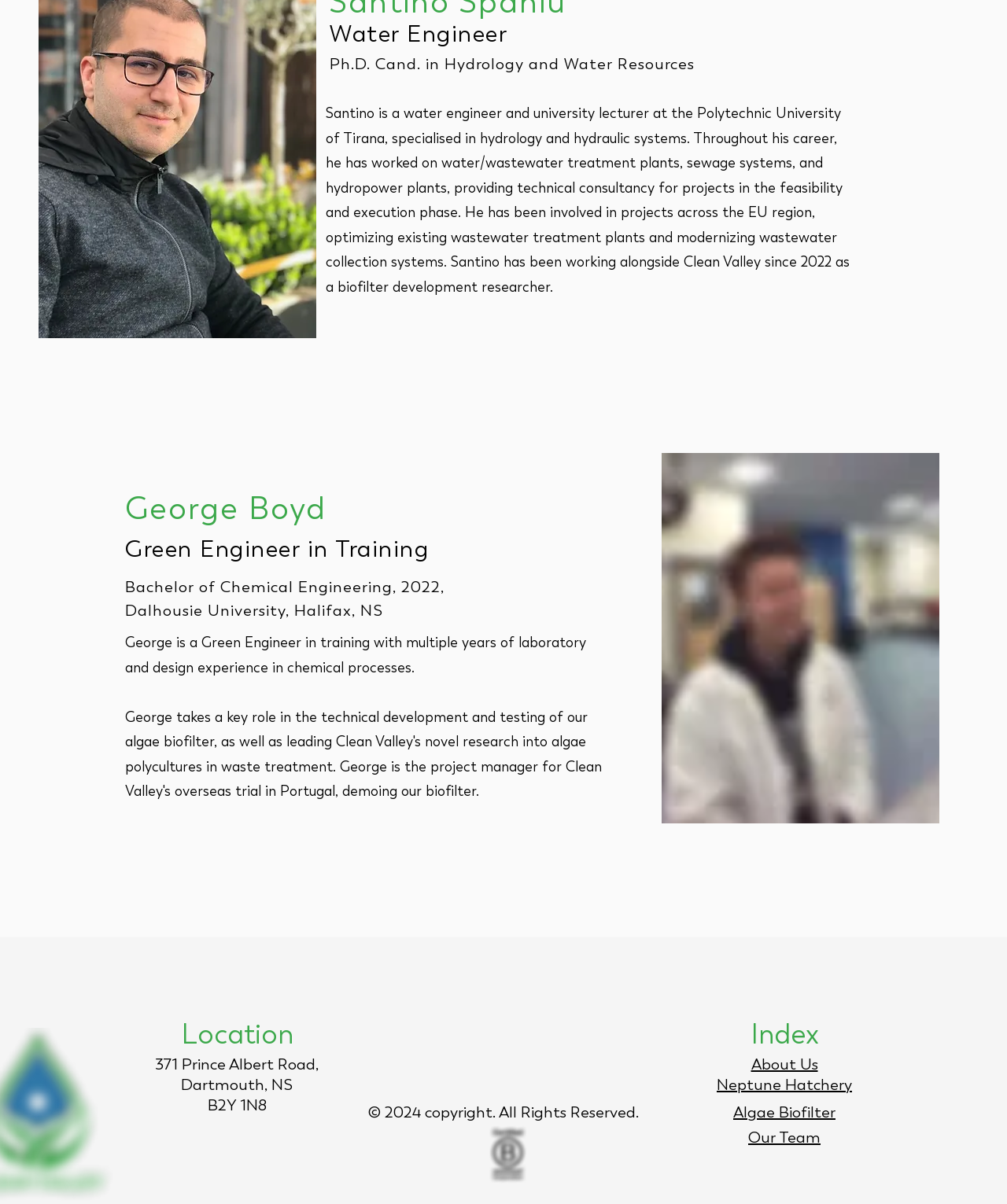Could you highlight the region that needs to be clicked to execute the instruction: "View Santino's profile"?

[0.323, 0.086, 0.844, 0.245]